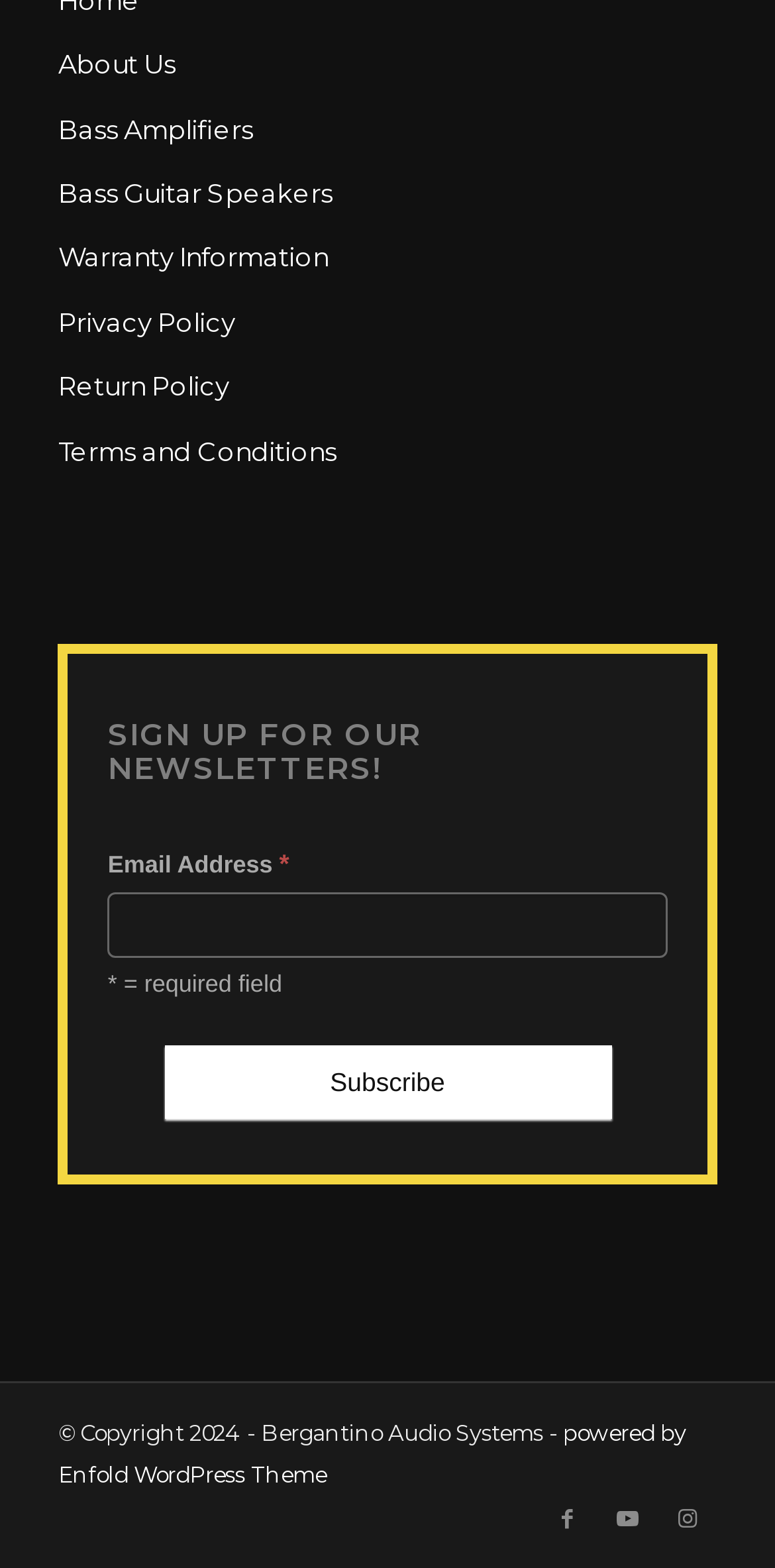What social media platforms are linked?
Give a detailed explanation using the information visible in the image.

At the bottom of the webpage, there are links to social media platforms, including Facebook, Youtube, and Instagram, which can be identified by their respective logos and link texts.